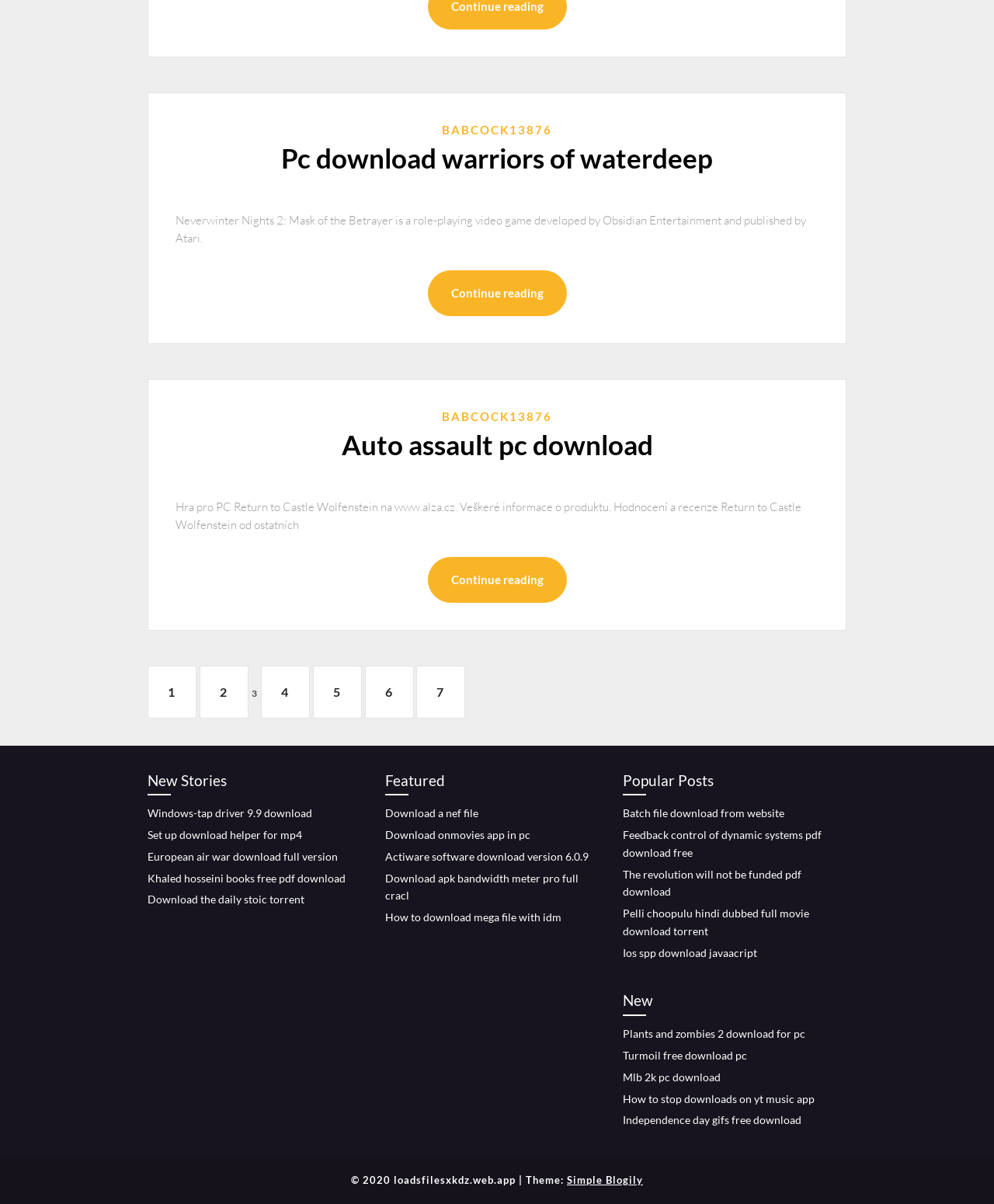Identify the bounding box coordinates for the element that needs to be clicked to fulfill this instruction: "Click on 'Pc download warriors of waterdeep'". Provide the coordinates in the format of four float numbers between 0 and 1: [left, top, right, bottom].

[0.283, 0.118, 0.717, 0.145]